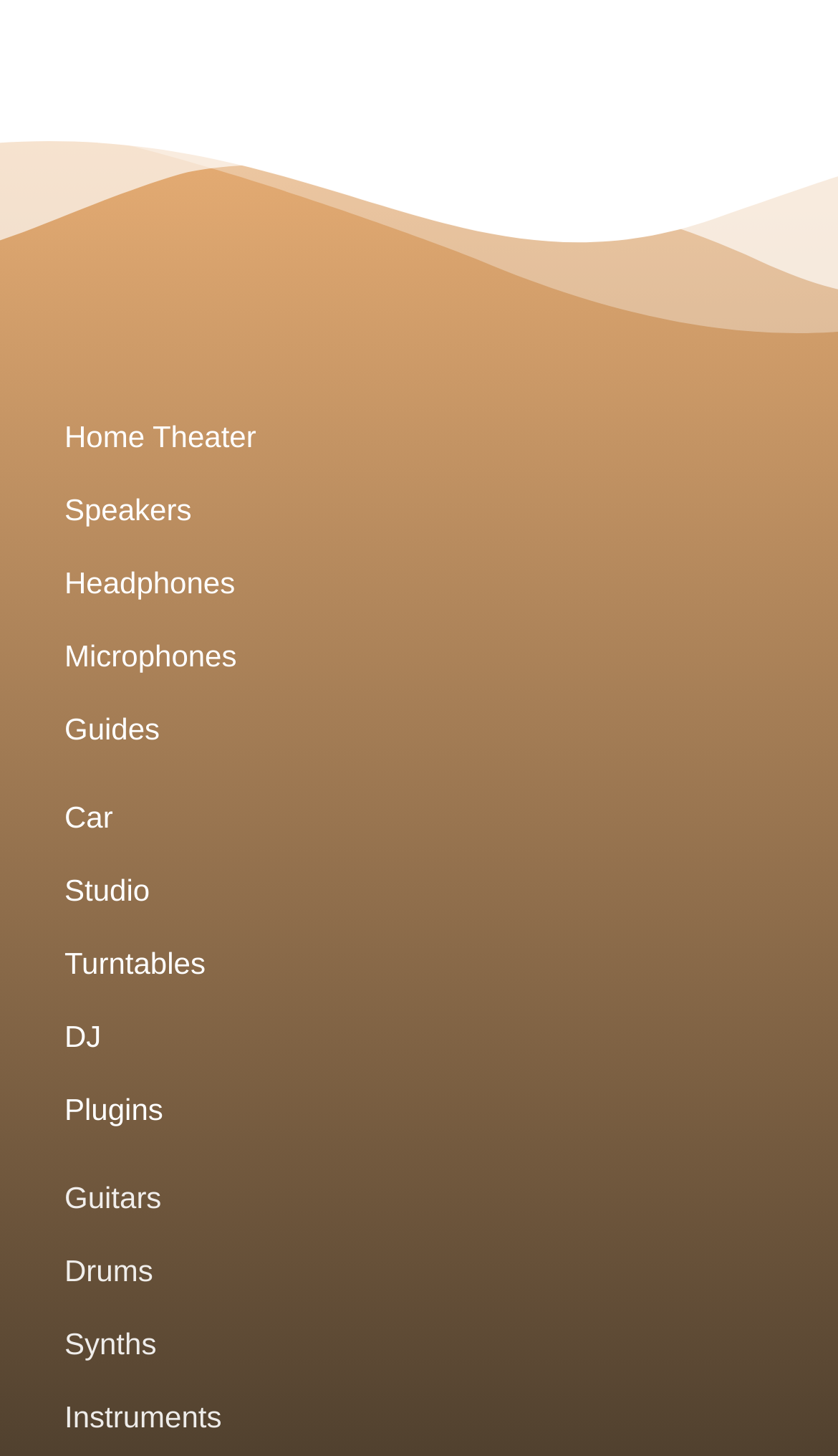What is the category of audio equipment listed below 'Headphones'?
Your answer should be a single word or phrase derived from the screenshot.

Microphones